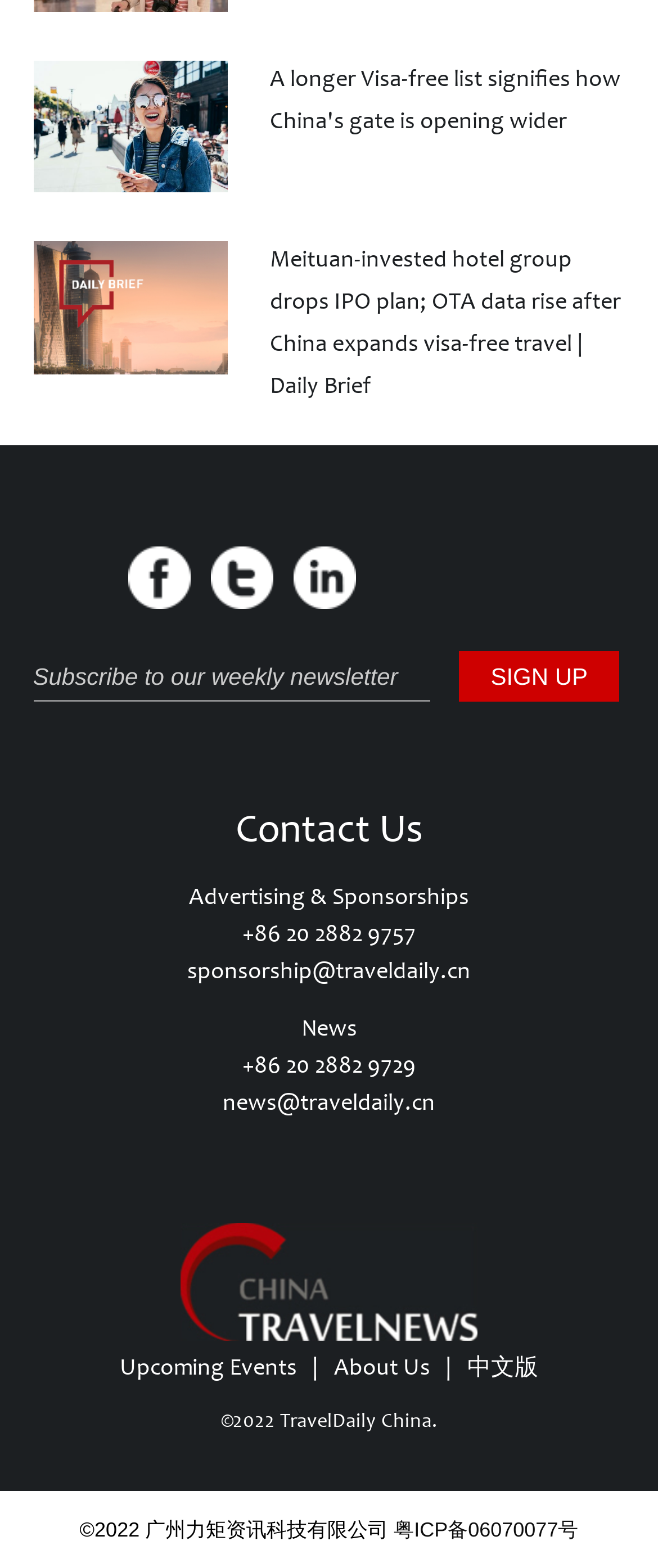Give the bounding box coordinates for the element described by: "Upcoming Events".

[0.182, 0.863, 0.451, 0.881]